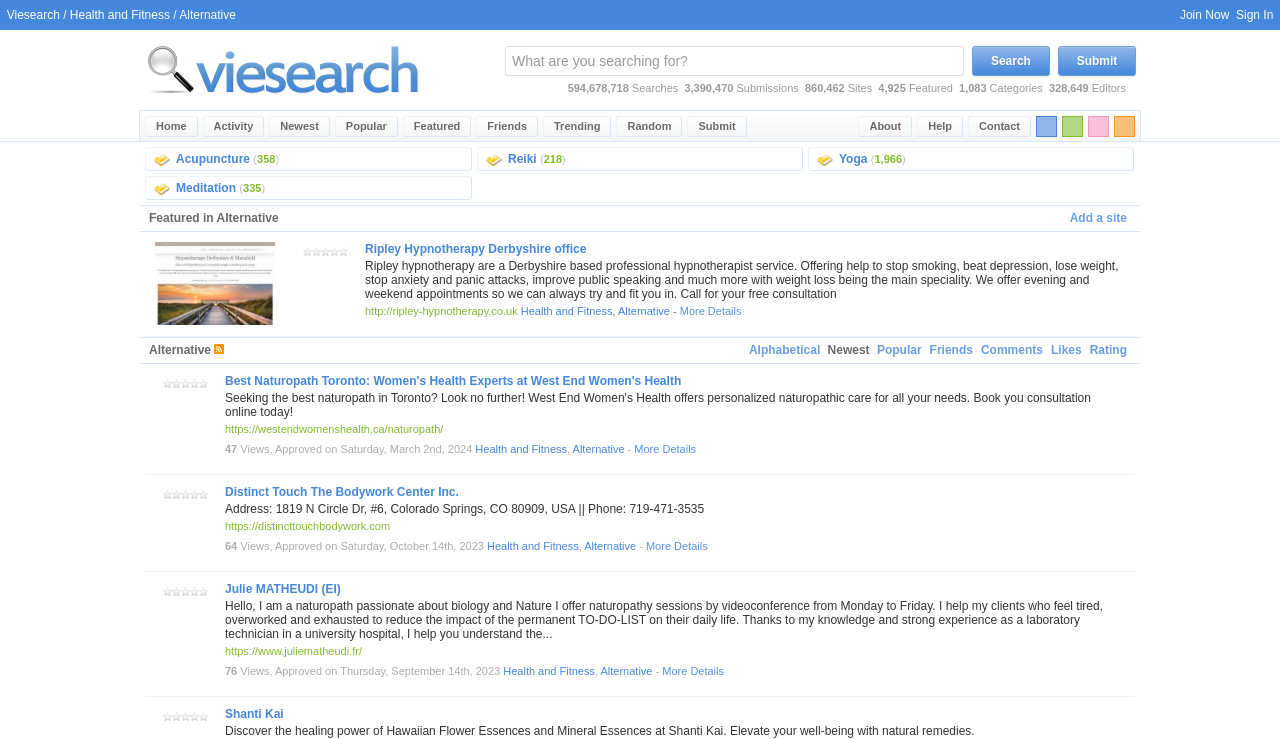Respond with a single word or phrase:
What is the name of the search engine?

Viesearch